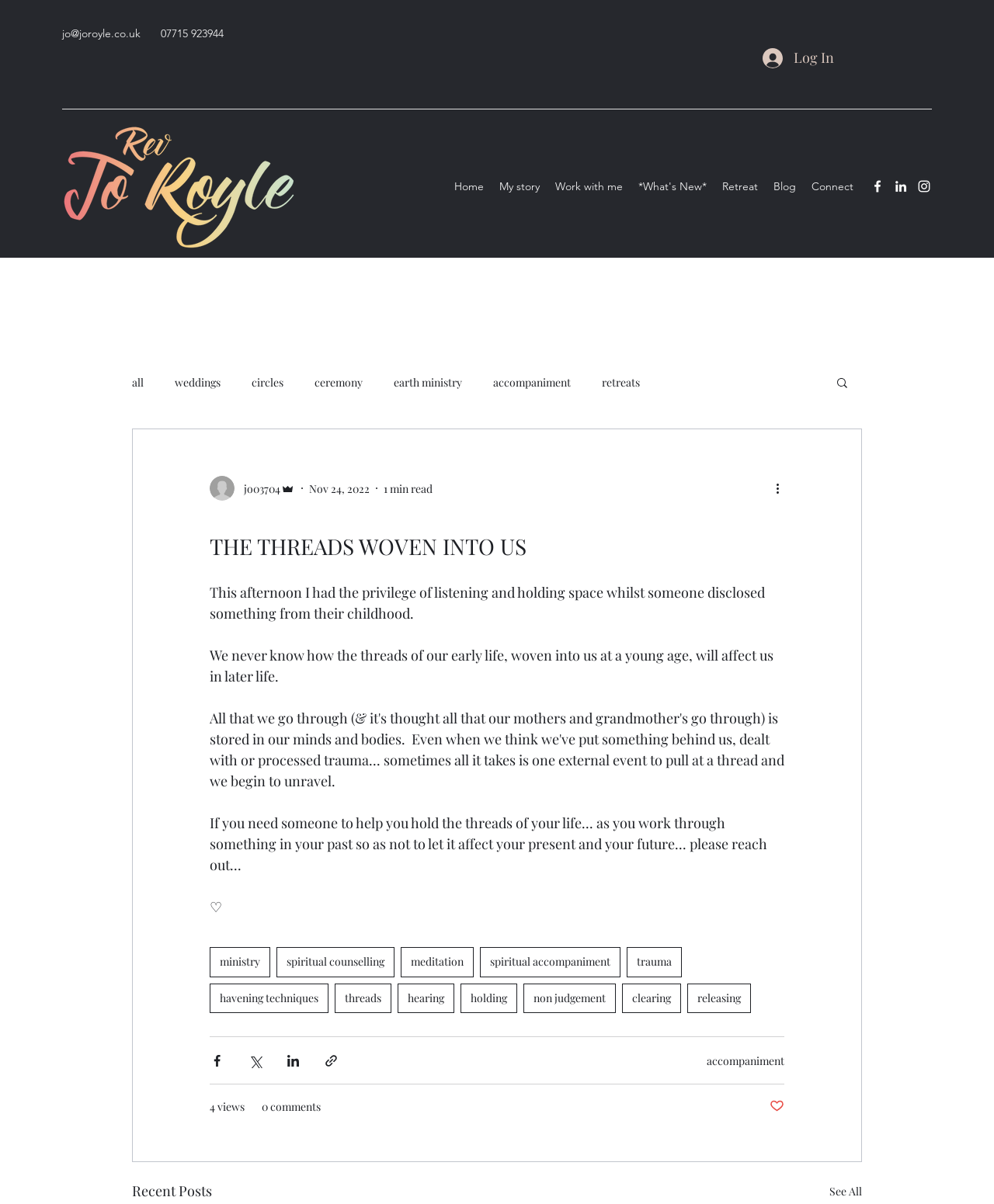What is the author's email address?
Please answer the question with as much detail and depth as you can.

The author's email address can be found at the top of the webpage, next to the phone number. It is 'jo@joroyle.co.uk'.